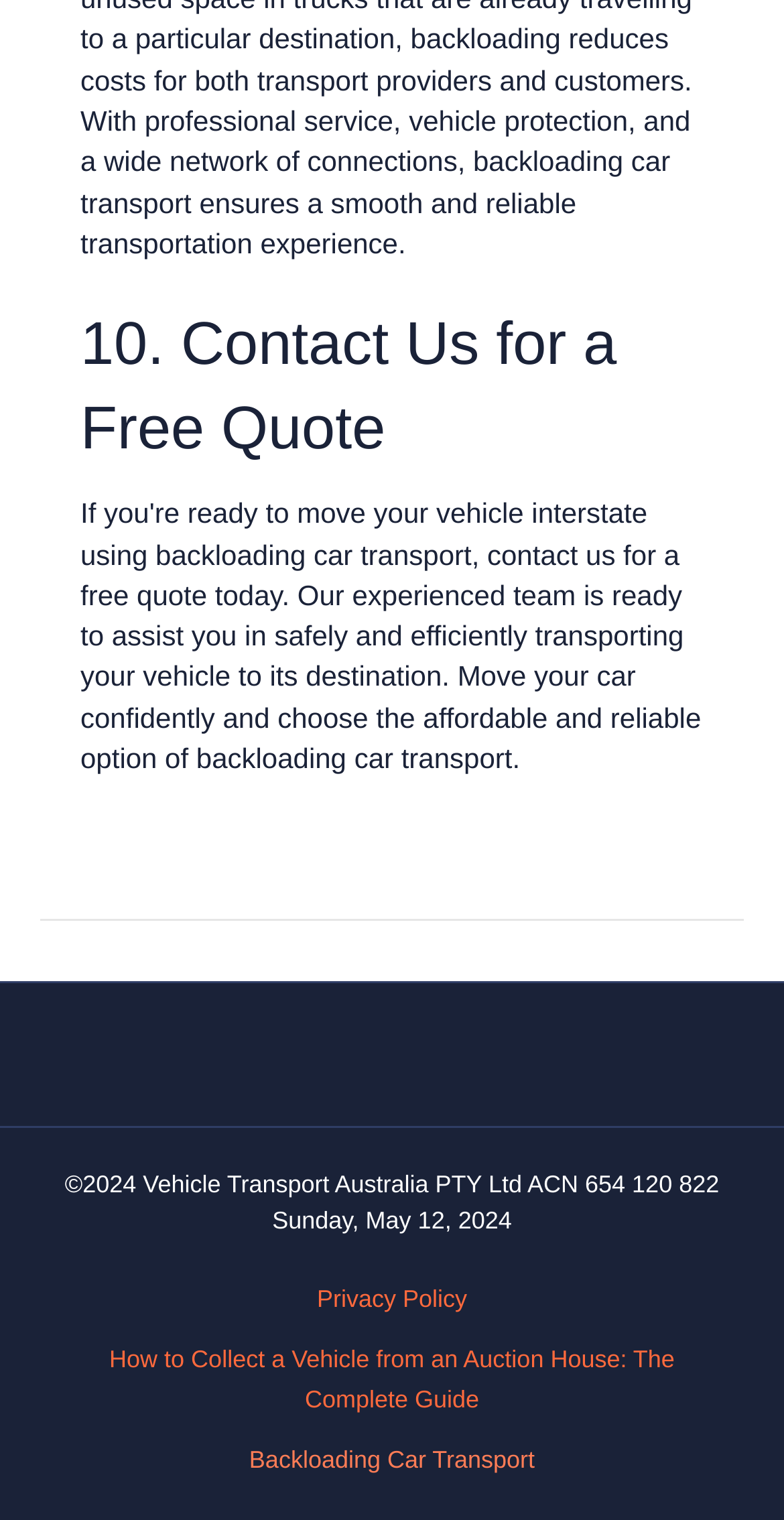Provide the bounding box coordinates of the UI element that matches the description: "Privacy Policy".

[0.366, 0.841, 0.634, 0.881]